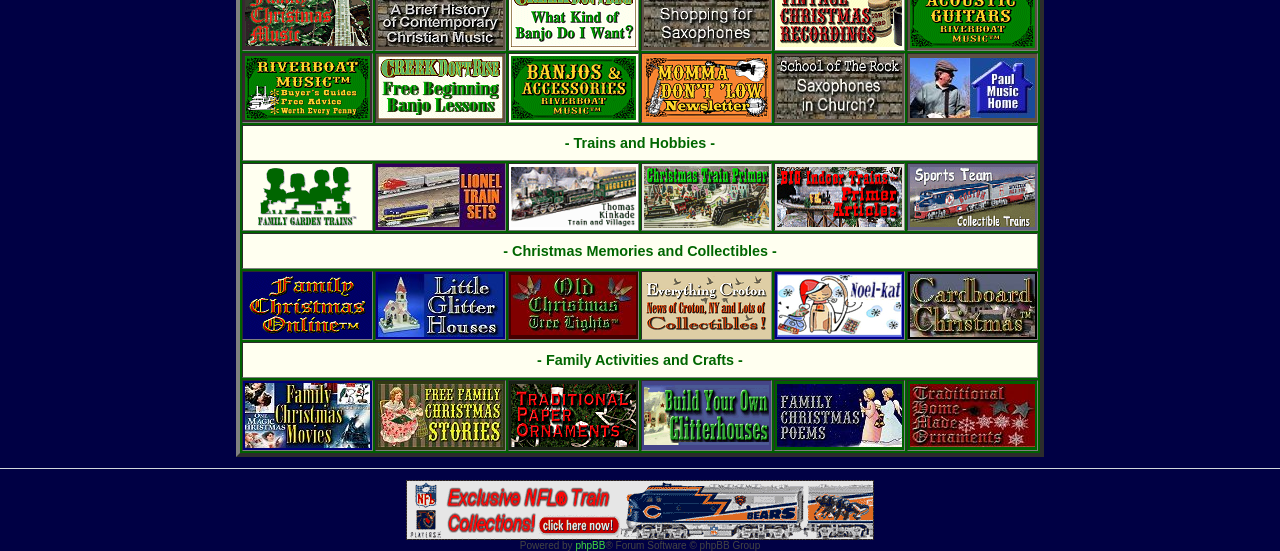Please identify the bounding box coordinates of the clickable area that will fulfill the following instruction: "Explore Riverboat Music buyers' guide". The coordinates should be in the format of four float numbers between 0 and 1, i.e., [left, top, right, bottom].

[0.191, 0.201, 0.289, 0.221]